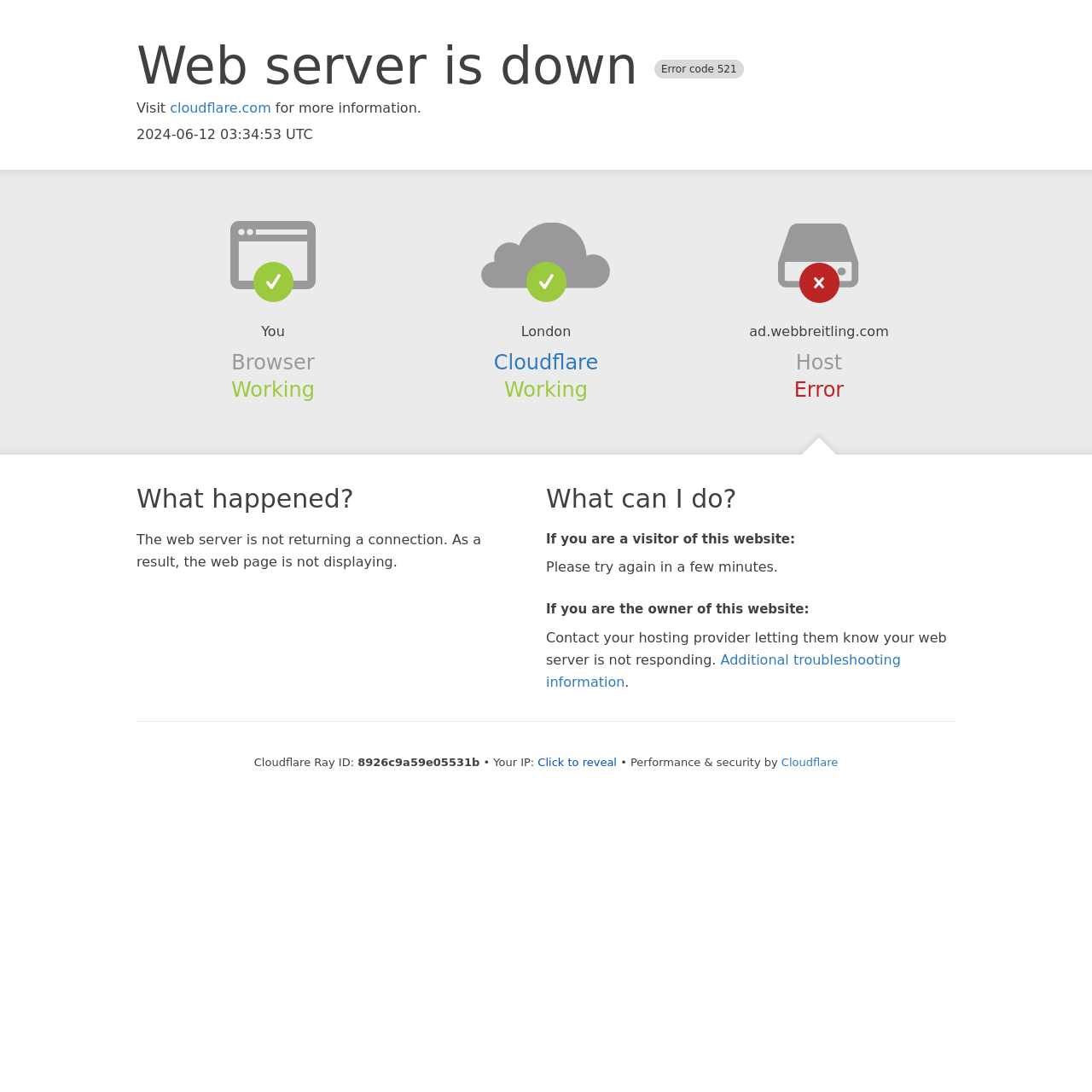Please answer the following query using a single word or phrase: 
What is the current status of the browser?

Working